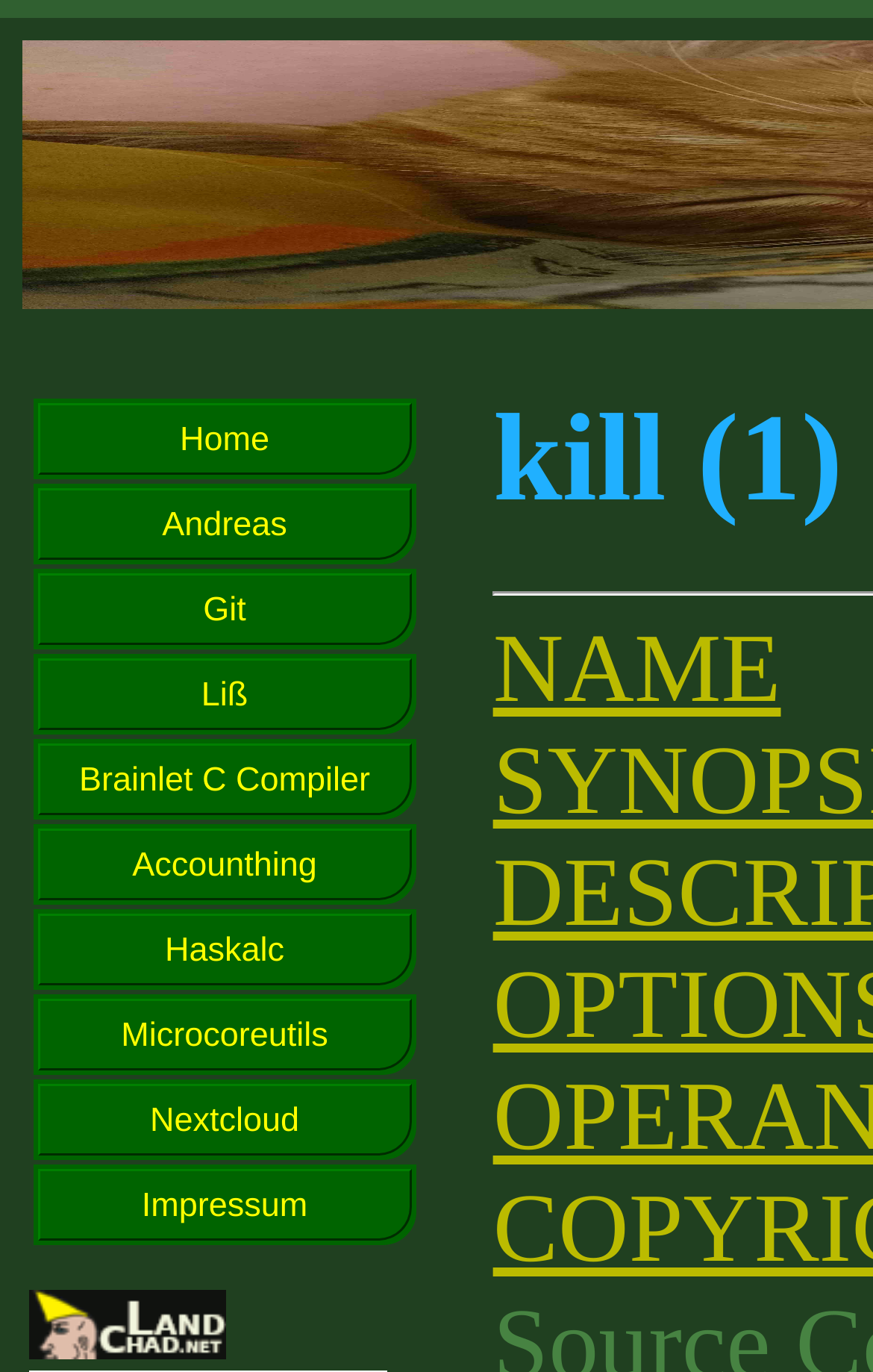Provide a thorough description of the webpage you see.

The webpage is a personal homepage with a simple layout. At the top, there is a table with 9 rows, each containing a grid cell with a link and a button. The links are labeled with various names and phrases, such as "Home", "Andreas", "Git", "Liß", "Brainlet C Compiler", "Accounthing", "Haskalc", "Microcoreutils", and "Nextcloud". These links are positioned in a vertical column, with each link below the previous one.

To the right of the table, there is a link labeled "NAME". Below the table, there is an image, which is positioned near the bottom of the page. Above the image, there is another link, but it does not have a label.

The overall structure of the page is simple and easy to navigate, with a clear separation between the different sections. The links and buttons are neatly organized and easy to access.